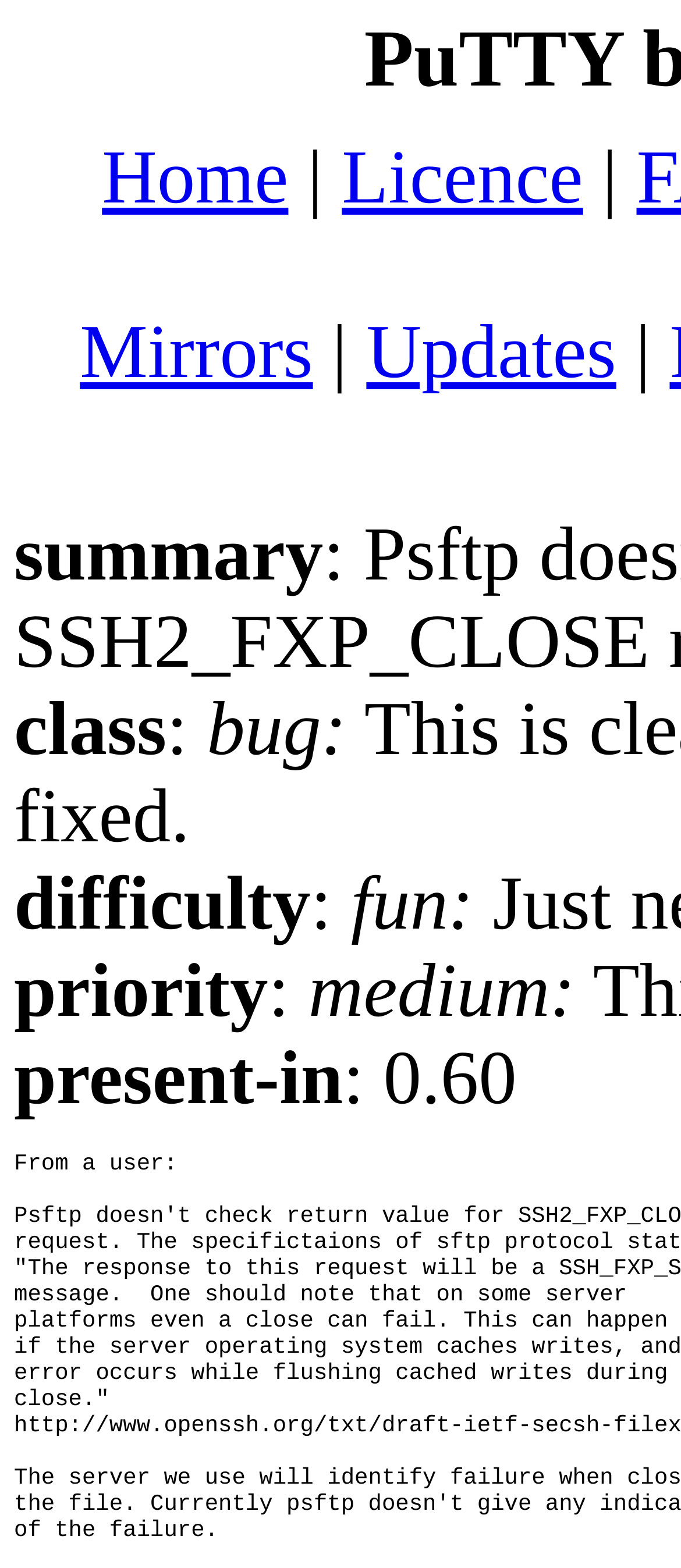Give the bounding box coordinates for this UI element: "Home". The coordinates should be four float numbers between 0 and 1, arranged as [left, top, right, bottom].

[0.15, 0.087, 0.423, 0.14]